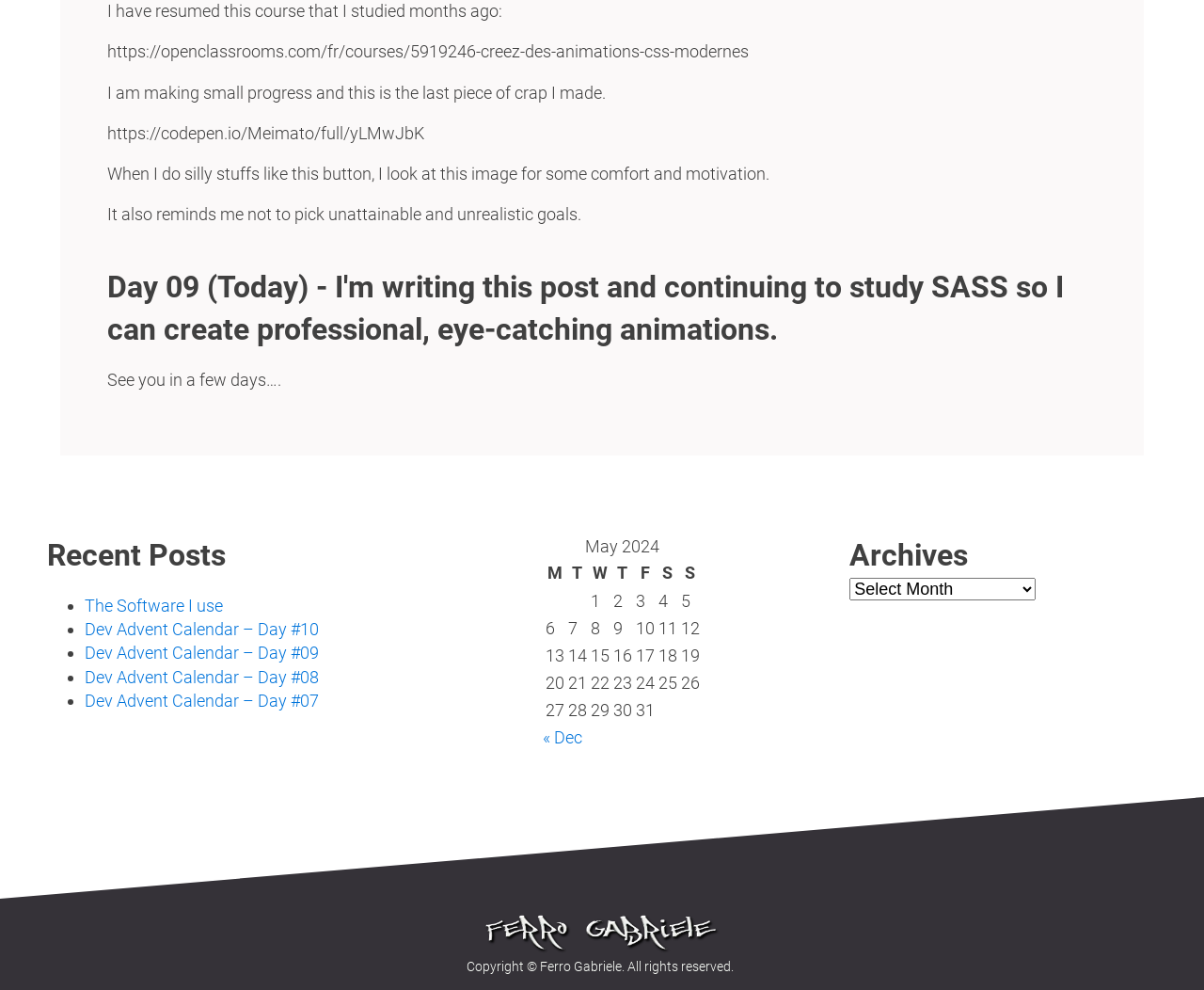Find the bounding box coordinates of the element you need to click on to perform this action: 'Go to the 'Archives' page'. The coordinates should be represented by four float values between 0 and 1, in the format [left, top, right, bottom].

[0.706, 0.54, 0.984, 0.583]